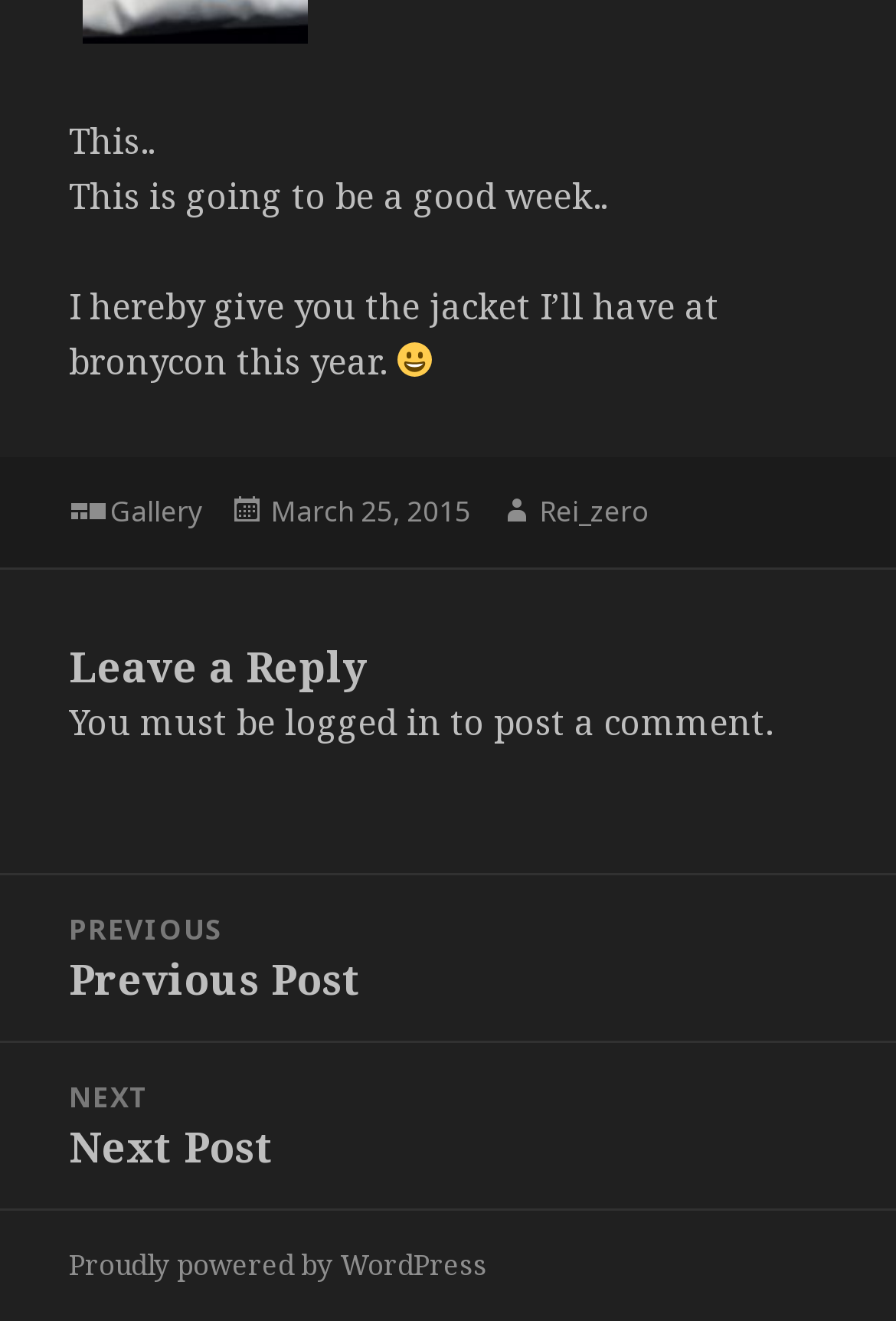Locate the UI element described by logged in in the provided webpage screenshot. Return the bounding box coordinates in the format (top-left x, top-left y, bottom-right x, bottom-right y), ensuring all values are between 0 and 1.

[0.318, 0.528, 0.492, 0.563]